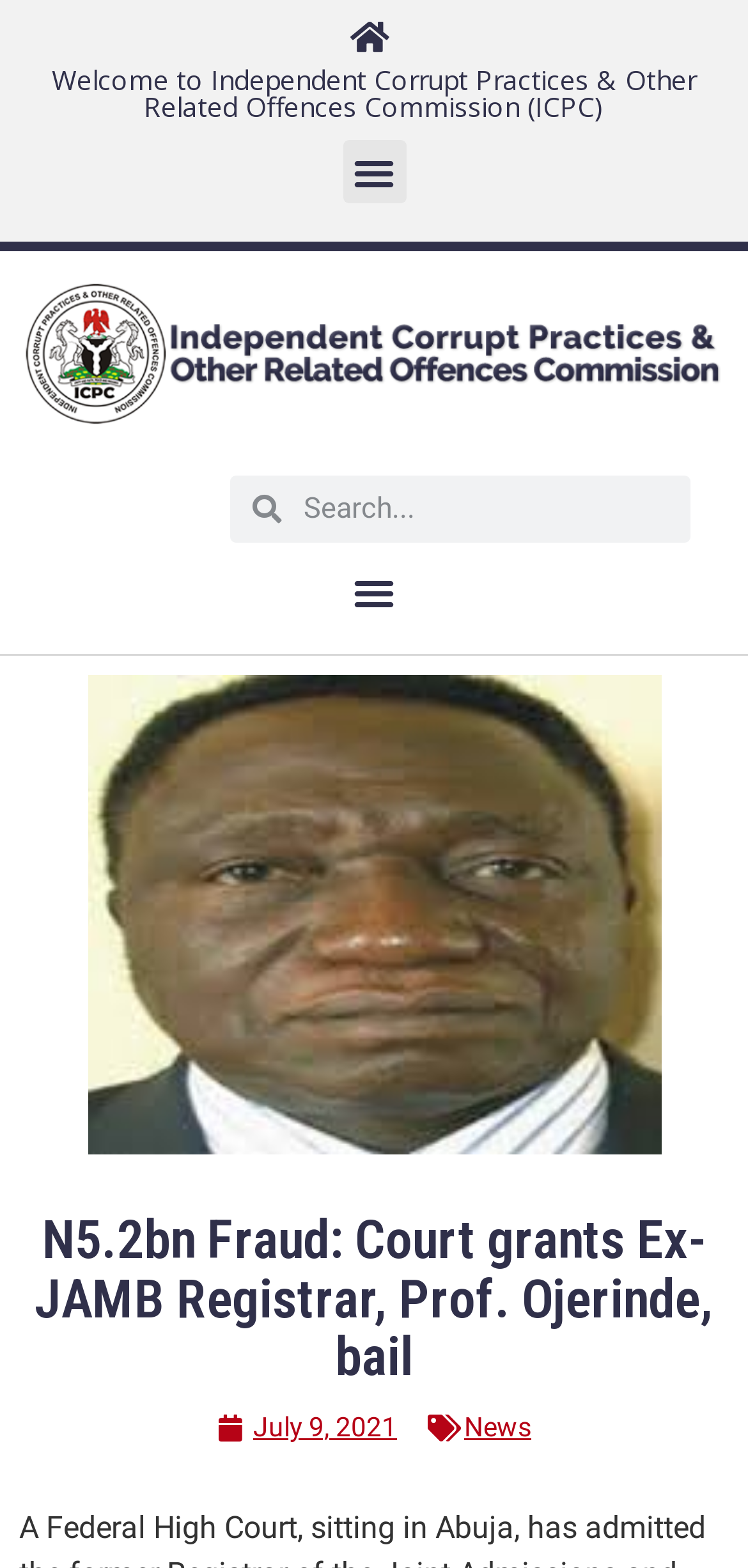Find the bounding box of the UI element described as: "July 9, 2021". The bounding box coordinates should be given as four float values between 0 and 1, i.e., [left, top, right, bottom].

[0.29, 0.898, 0.531, 0.924]